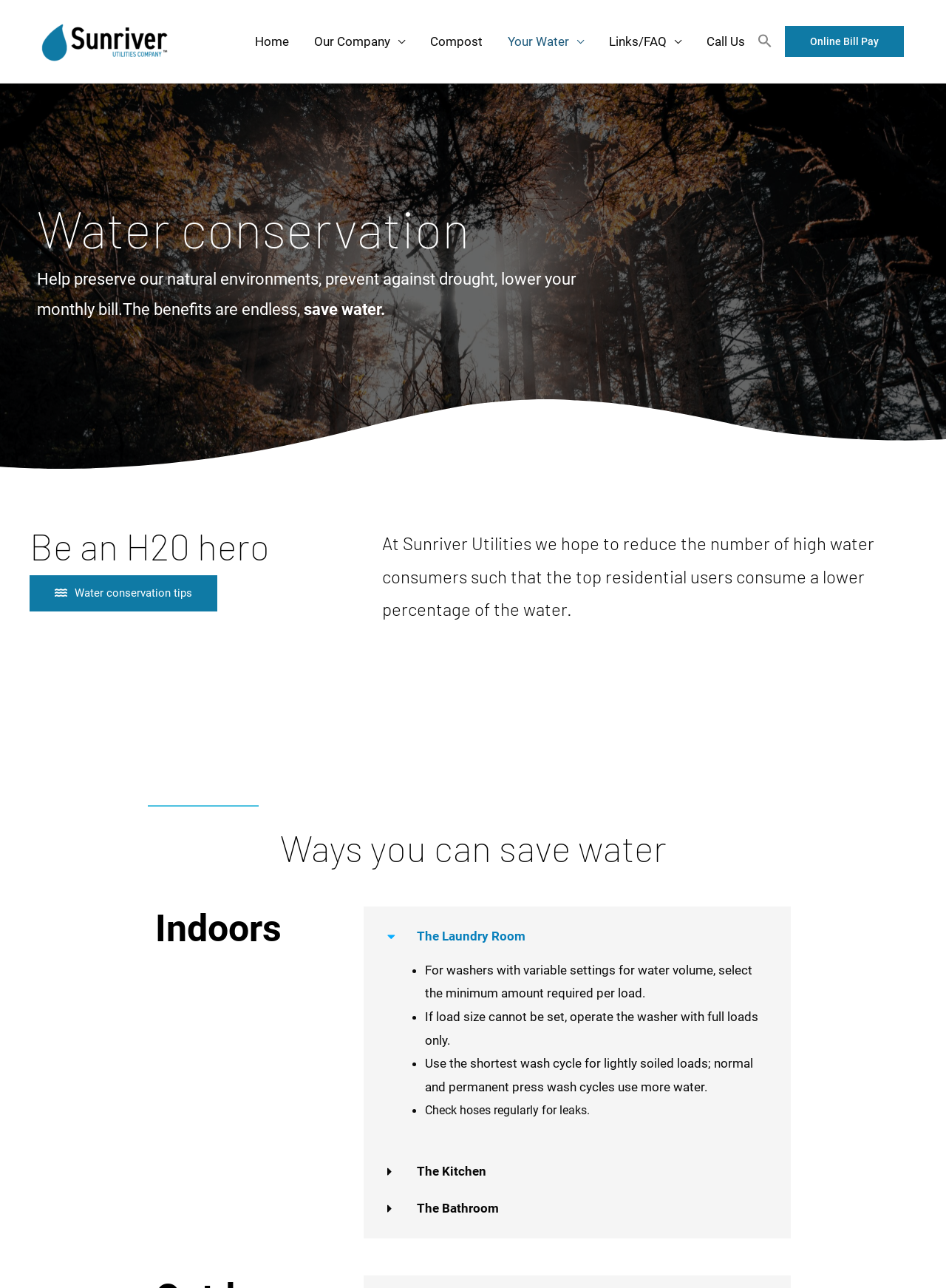Identify the bounding box of the UI element that matches this description: "Home".

[0.256, 0.013, 0.319, 0.052]